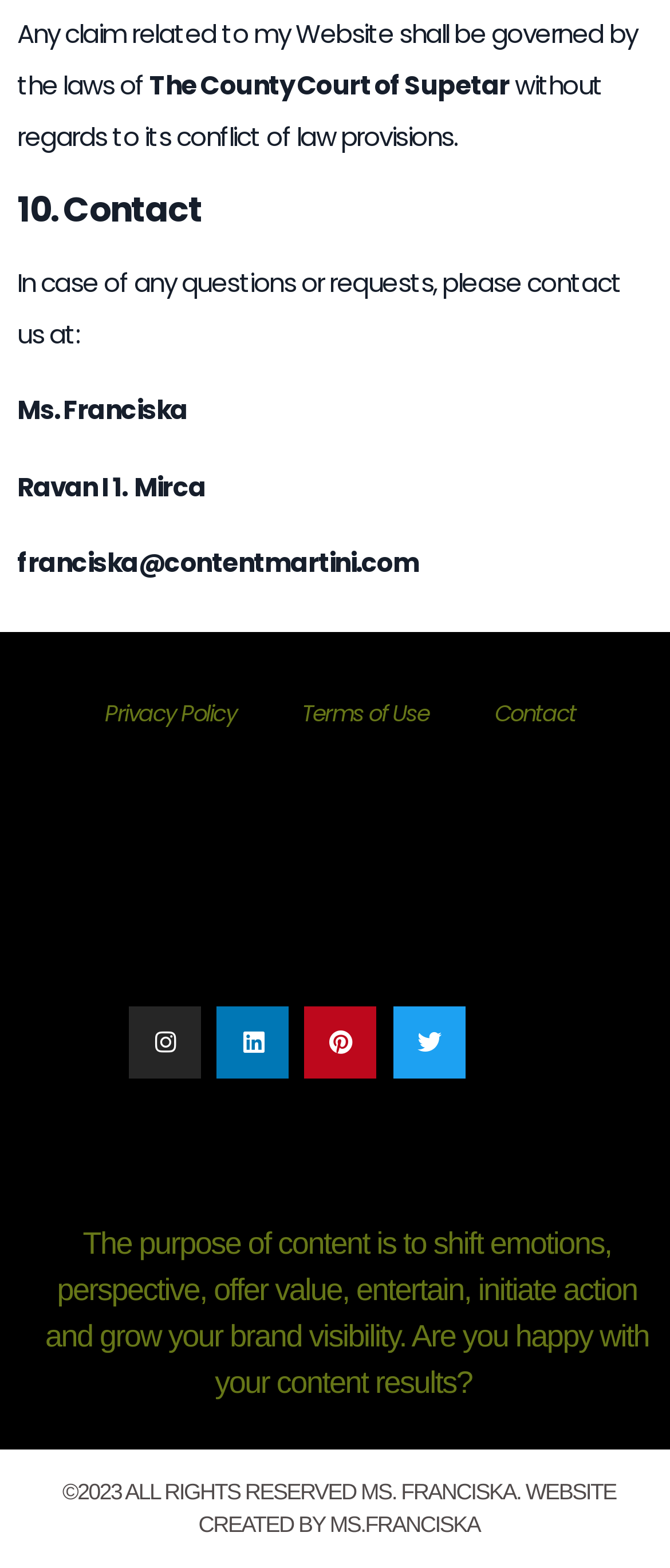Who is the creator of the website?
Refer to the image and provide a thorough answer to the question.

I found this information in the static text element at the bottom of the webpage, which says 'WEBSITE CREATED BY MS.FRANCISKA'. This indicates that Ms. Franciska is the creator of the website.